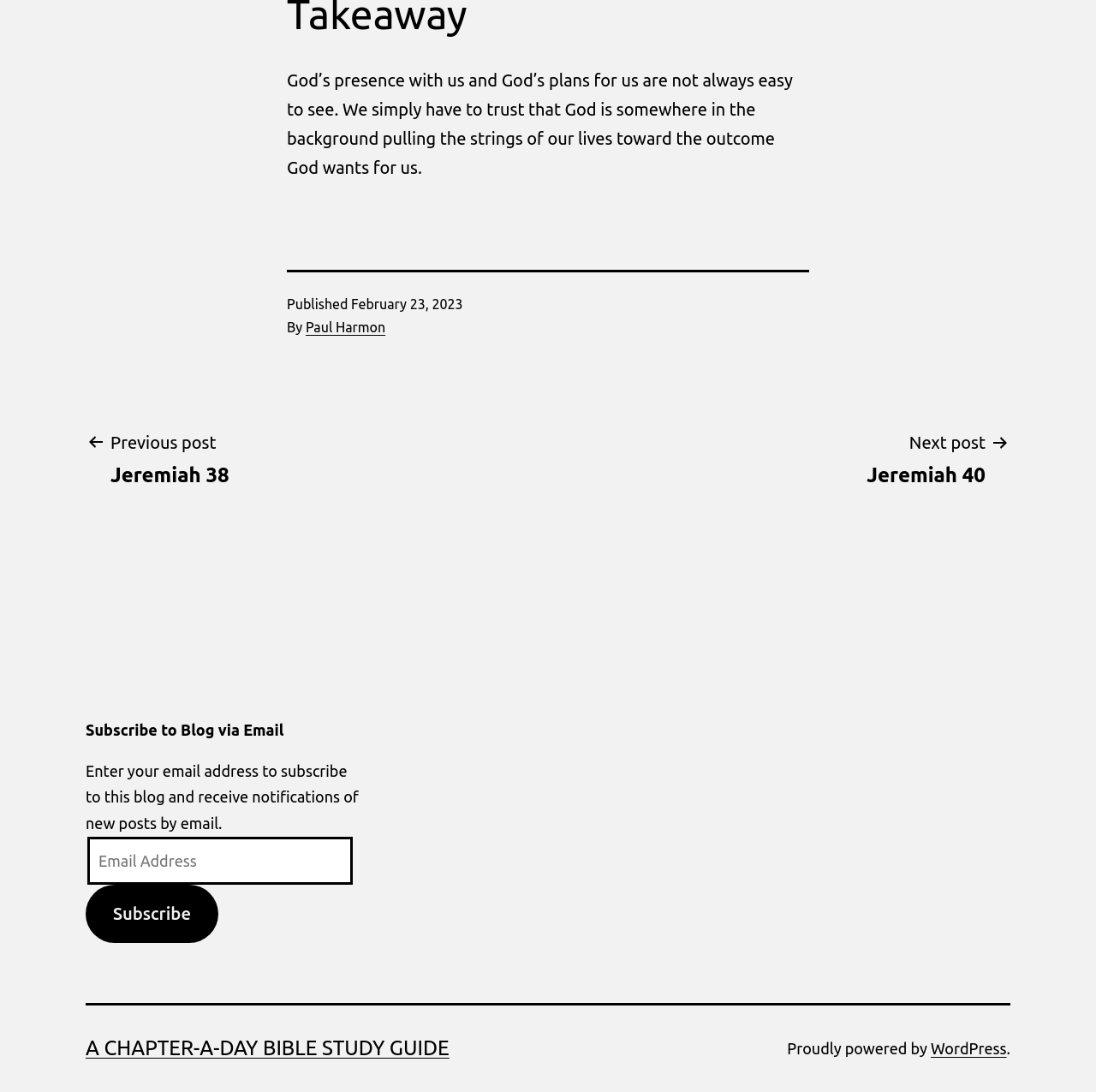Could you indicate the bounding box coordinates of the region to click in order to complete this instruction: "Subscribe to the blog via email".

[0.08, 0.766, 0.322, 0.81]